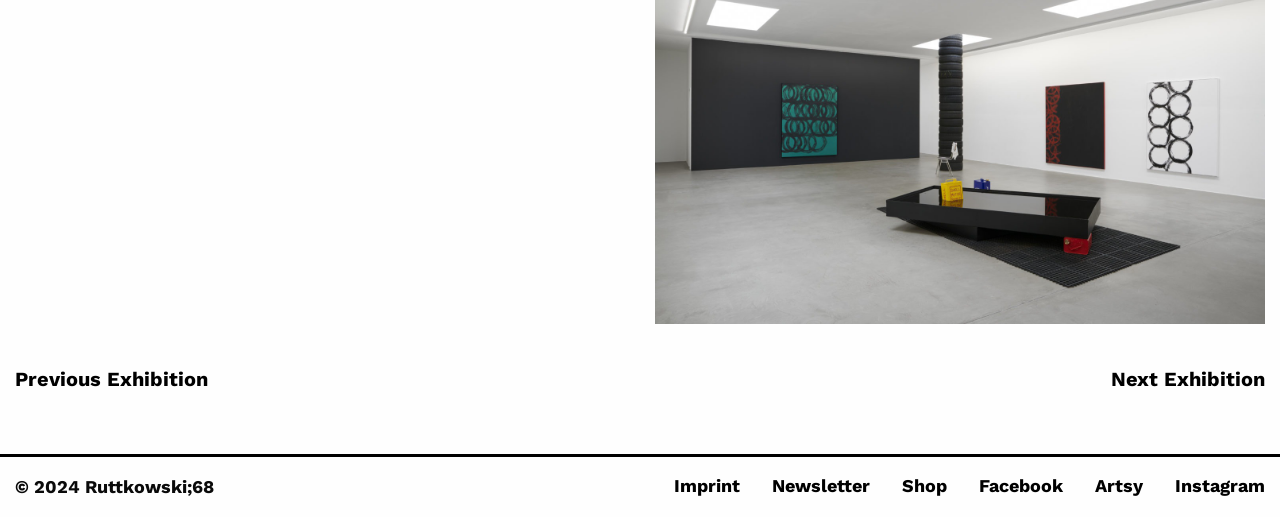Using the given element description, provide the bounding box coordinates (top-left x, top-left y, bottom-right x, bottom-right y) for the corresponding UI element in the screenshot: Imprint

[0.527, 0.892, 0.578, 0.989]